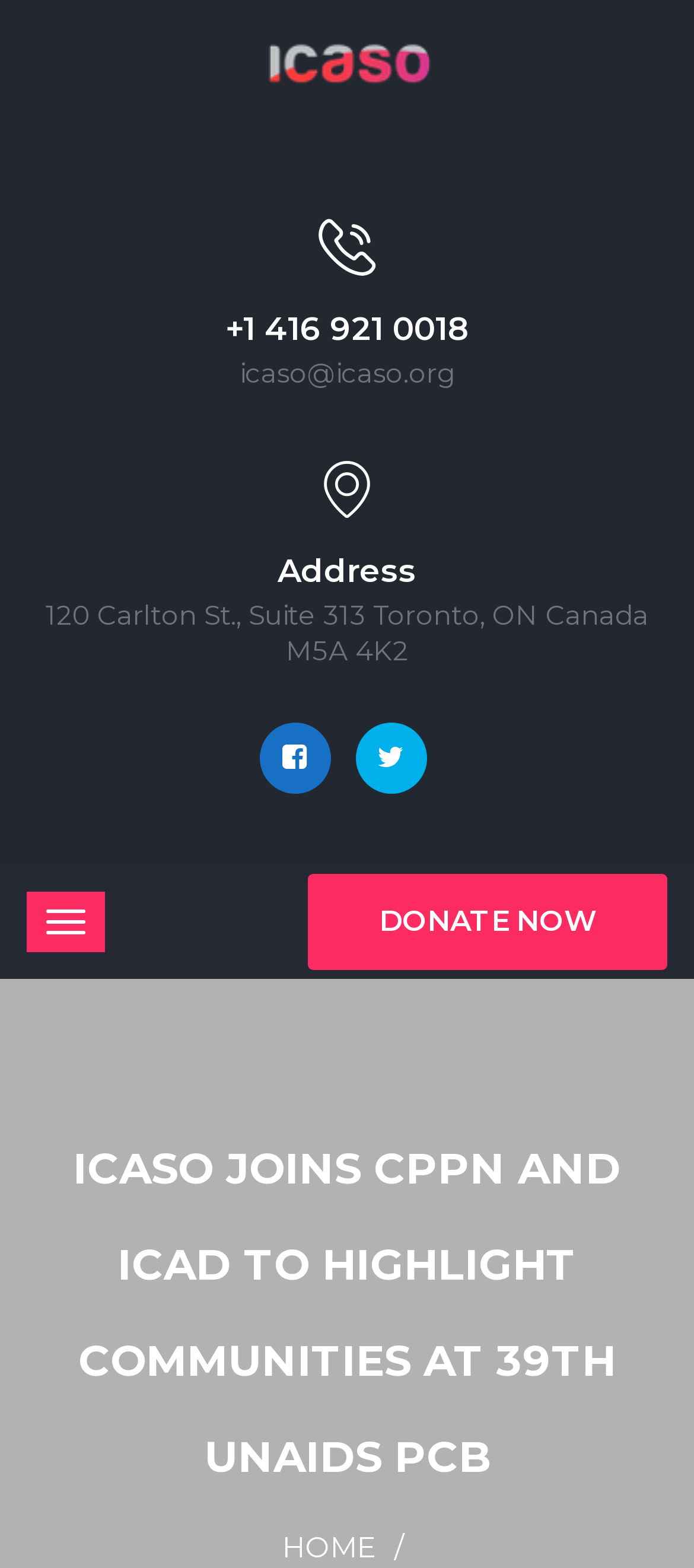Please determine the primary heading and provide its text.

ICASO JOINS CPPN AND ICAD TO HIGHLIGHT COMMUNITIES AT 39TH UNAIDS PCB